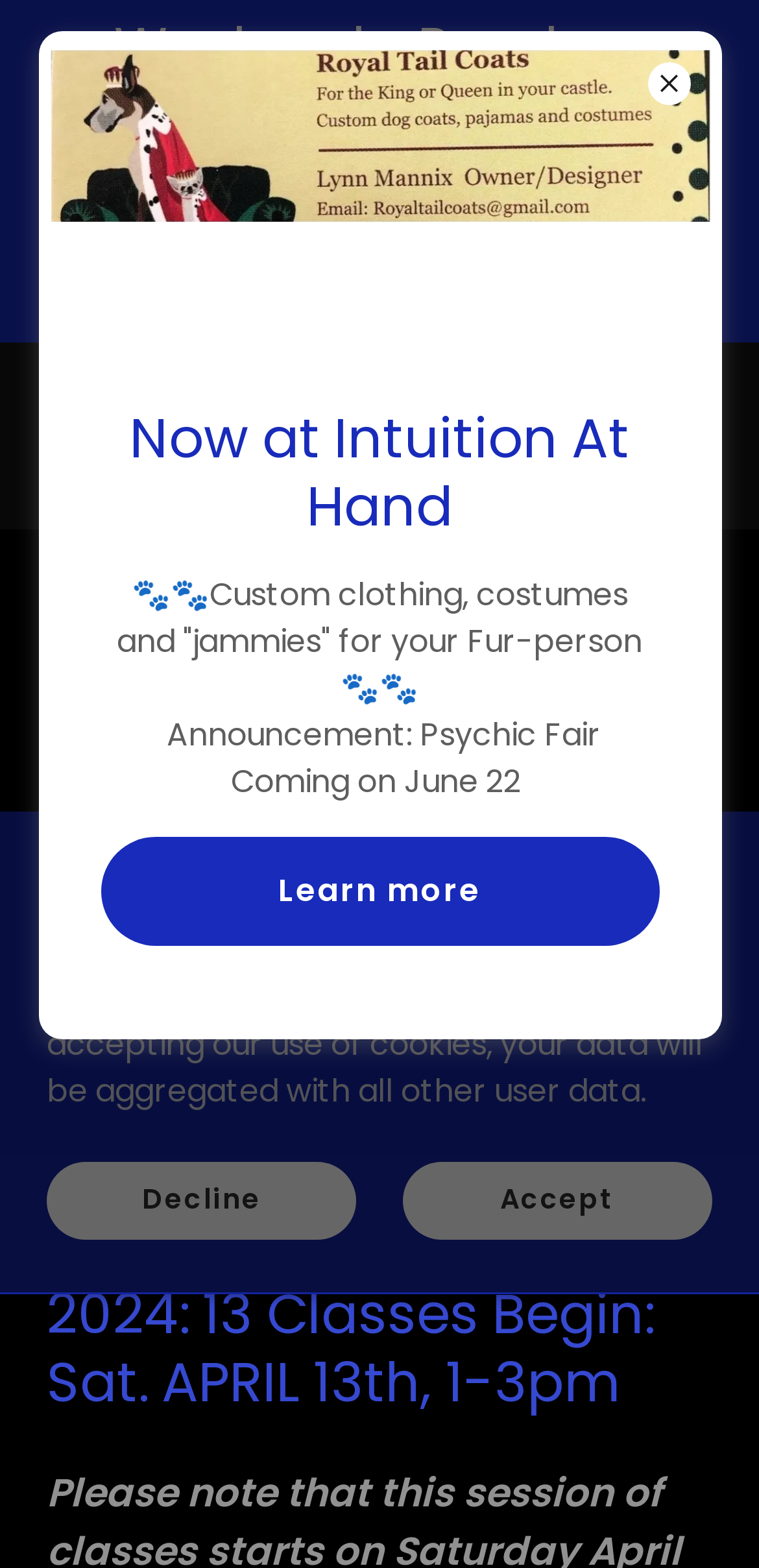Use one word or a short phrase to answer the question provided: 
What is being announced on June 22?

Psychic Fair